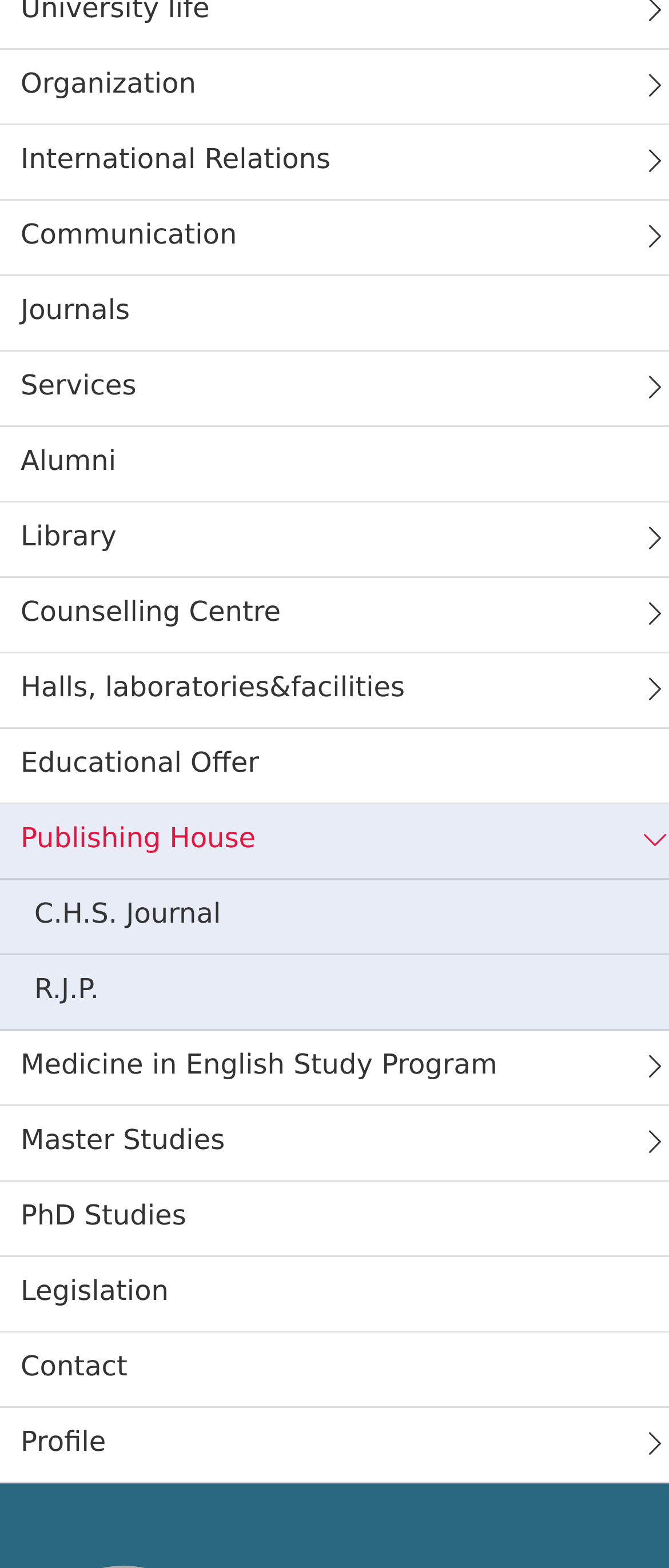Locate the bounding box coordinates of the element's region that should be clicked to carry out the following instruction: "Go to Counselling Centre". The coordinates need to be four float numbers between 0 and 1, i.e., [left, top, right, bottom].

[0.0, 0.369, 1.0, 0.417]